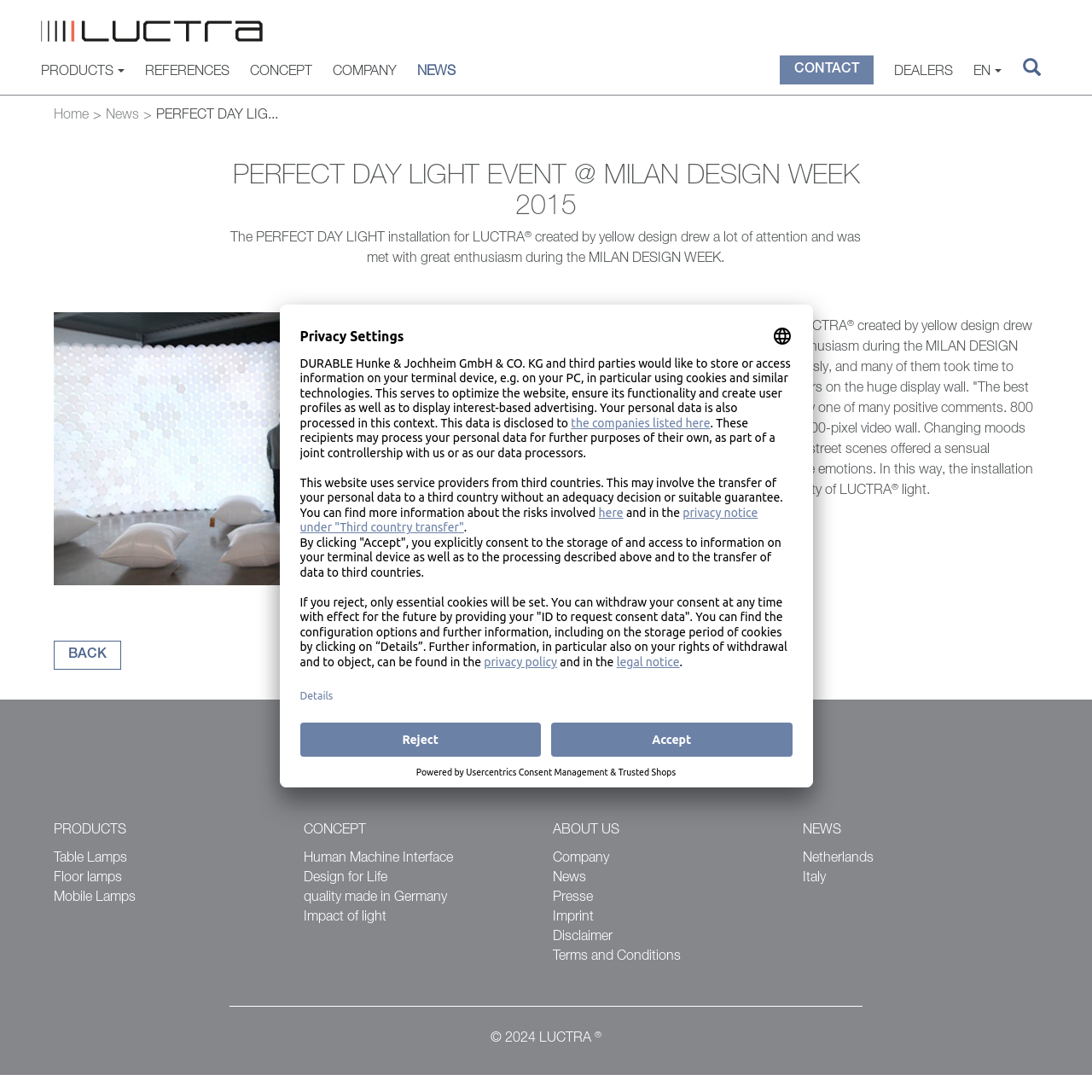Specify the bounding box coordinates of the area to click in order to execute this command: 'Click the COMPANY link'. The coordinates should consist of four float numbers ranging from 0 to 1, and should be formatted as [left, top, right, bottom].

[0.305, 0.051, 0.363, 0.073]